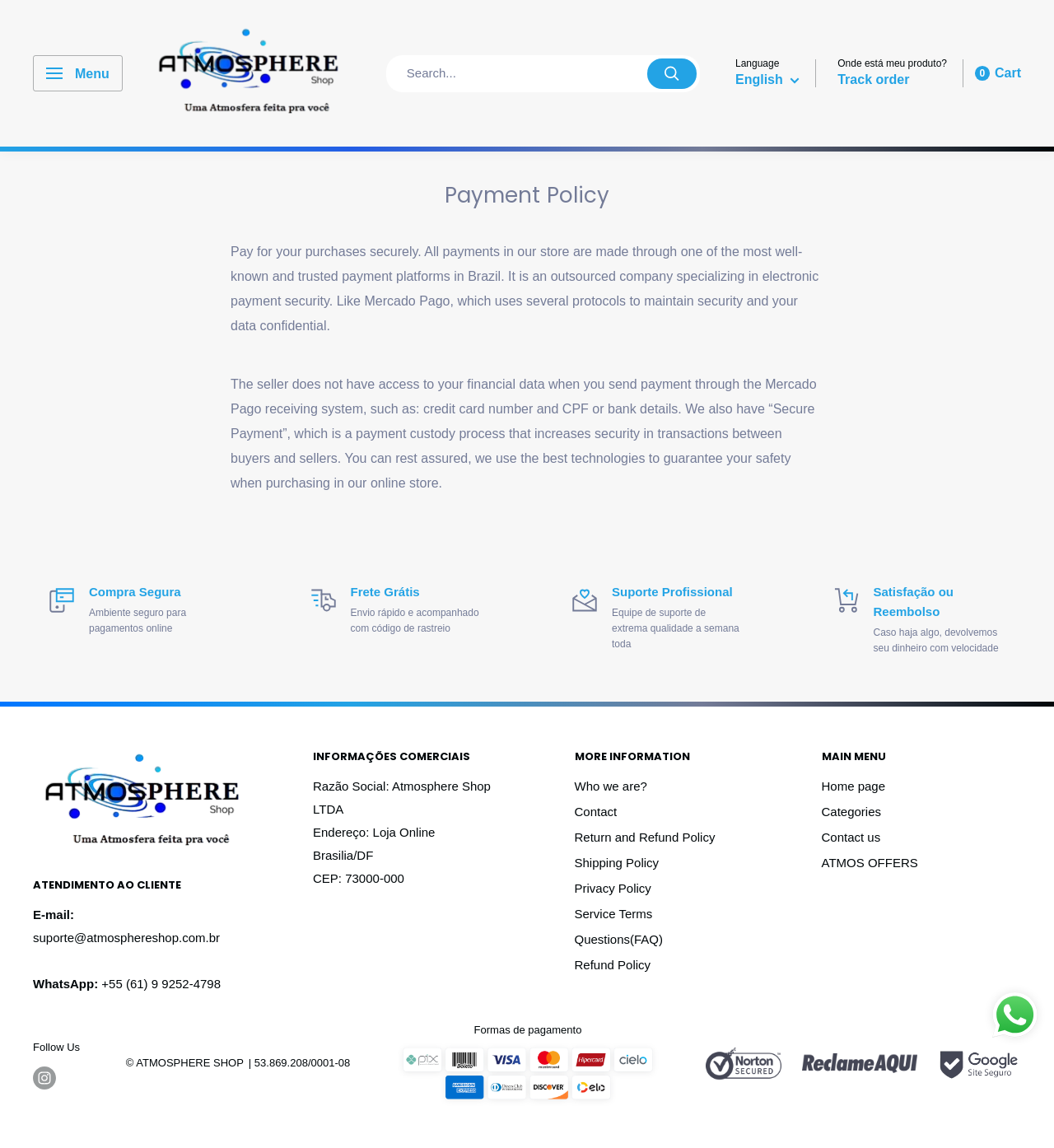Please locate the bounding box coordinates of the element that needs to be clicked to achieve the following instruction: "Track order". The coordinates should be four float numbers between 0 and 1, i.e., [left, top, right, bottom].

[0.79, 0.047, 0.898, 0.081]